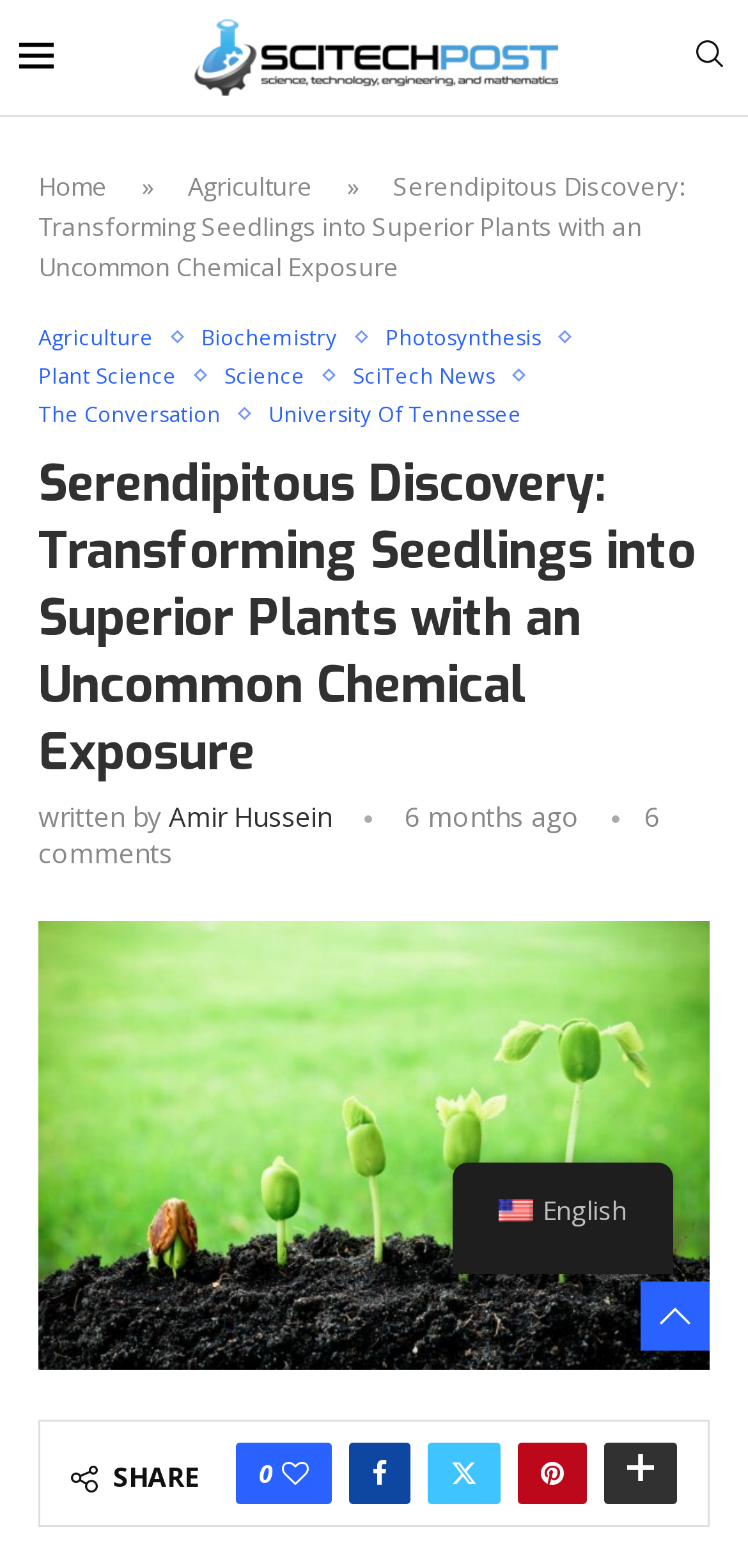Please find the bounding box coordinates of the section that needs to be clicked to achieve this instruction: "Read the article about Ethylene Priming in Plants".

[0.051, 0.588, 0.949, 0.612]